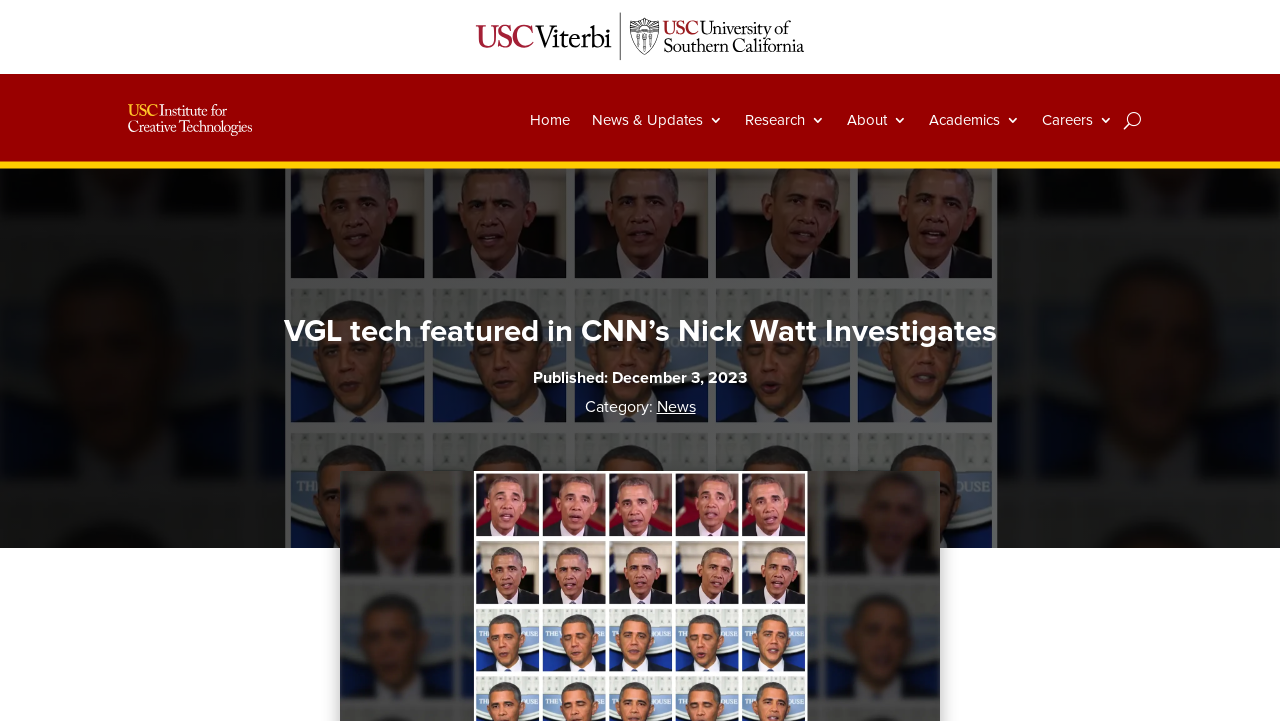Locate the bounding box coordinates of the element that should be clicked to fulfill the instruction: "View News & Updates".

[0.462, 0.114, 0.565, 0.22]